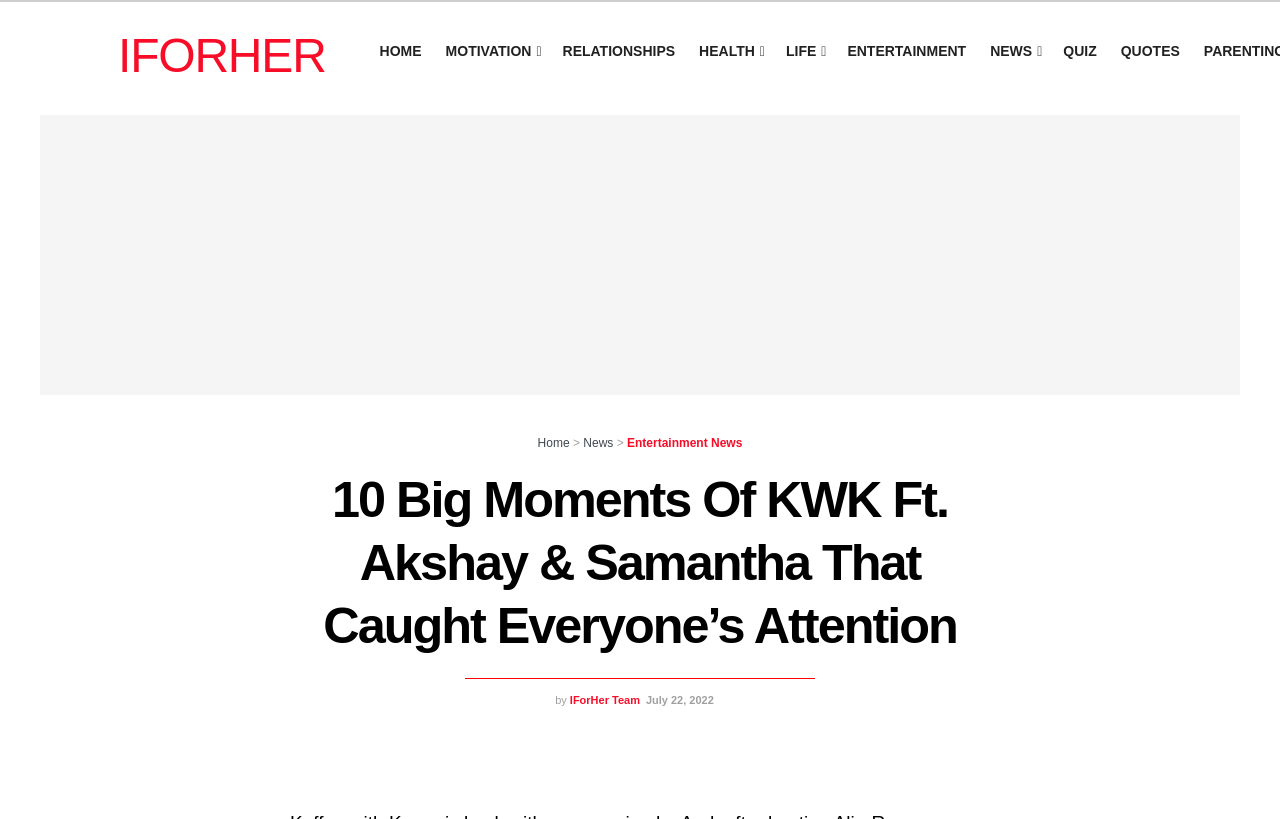What is the topic of the article?
Analyze the screenshot and provide a detailed answer to the question.

I determined the topic of the article by looking at the main heading, which says '10 Big Moments Of KWK Ft. Akshay & Samantha That Caught Everyone’s Attention'. This indicates that the article is about Koffee With Karan Season 7, specifically the big moments featuring Akshay Kumar and Samantha Ruth Prabhu.